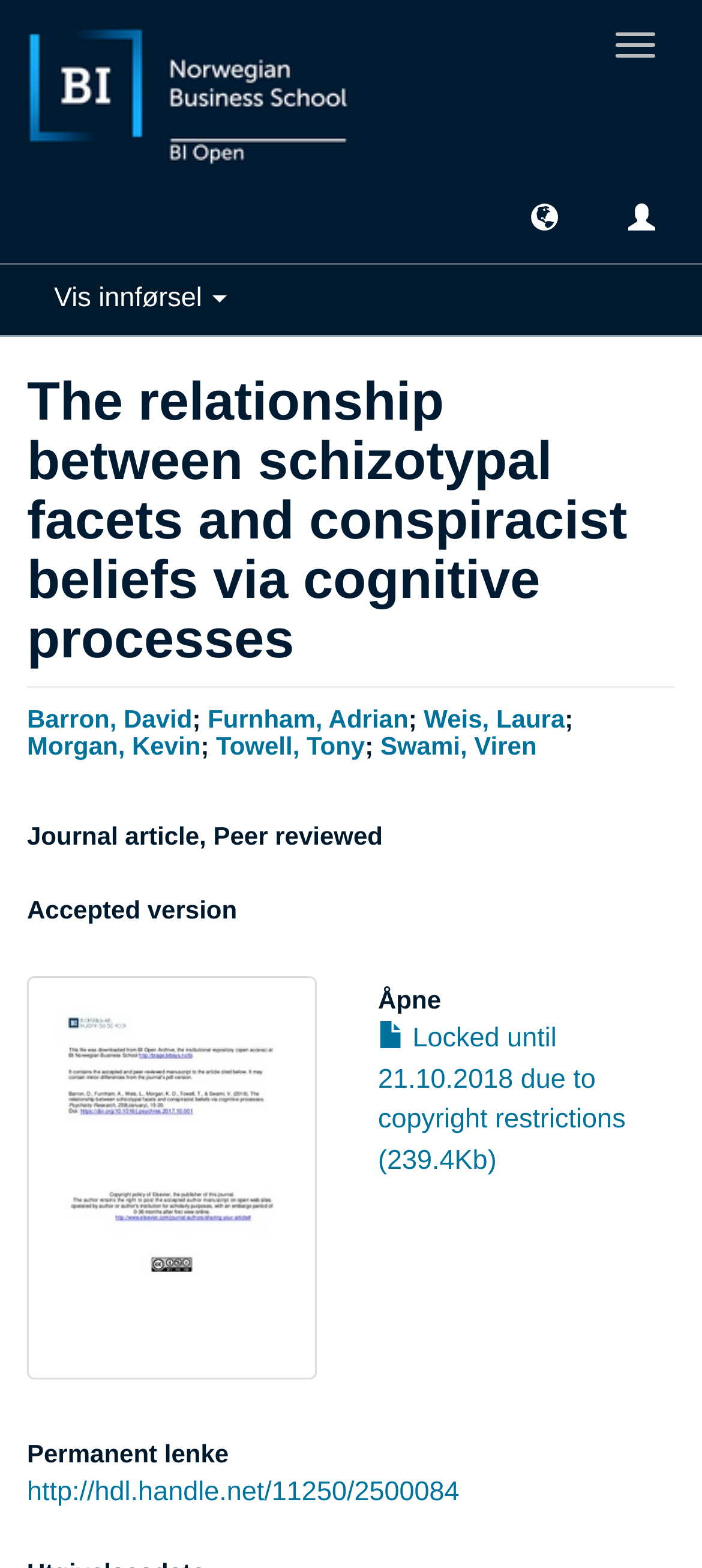Find the bounding box coordinates for the HTML element specified by: "Barron, David".

[0.038, 0.449, 0.274, 0.467]